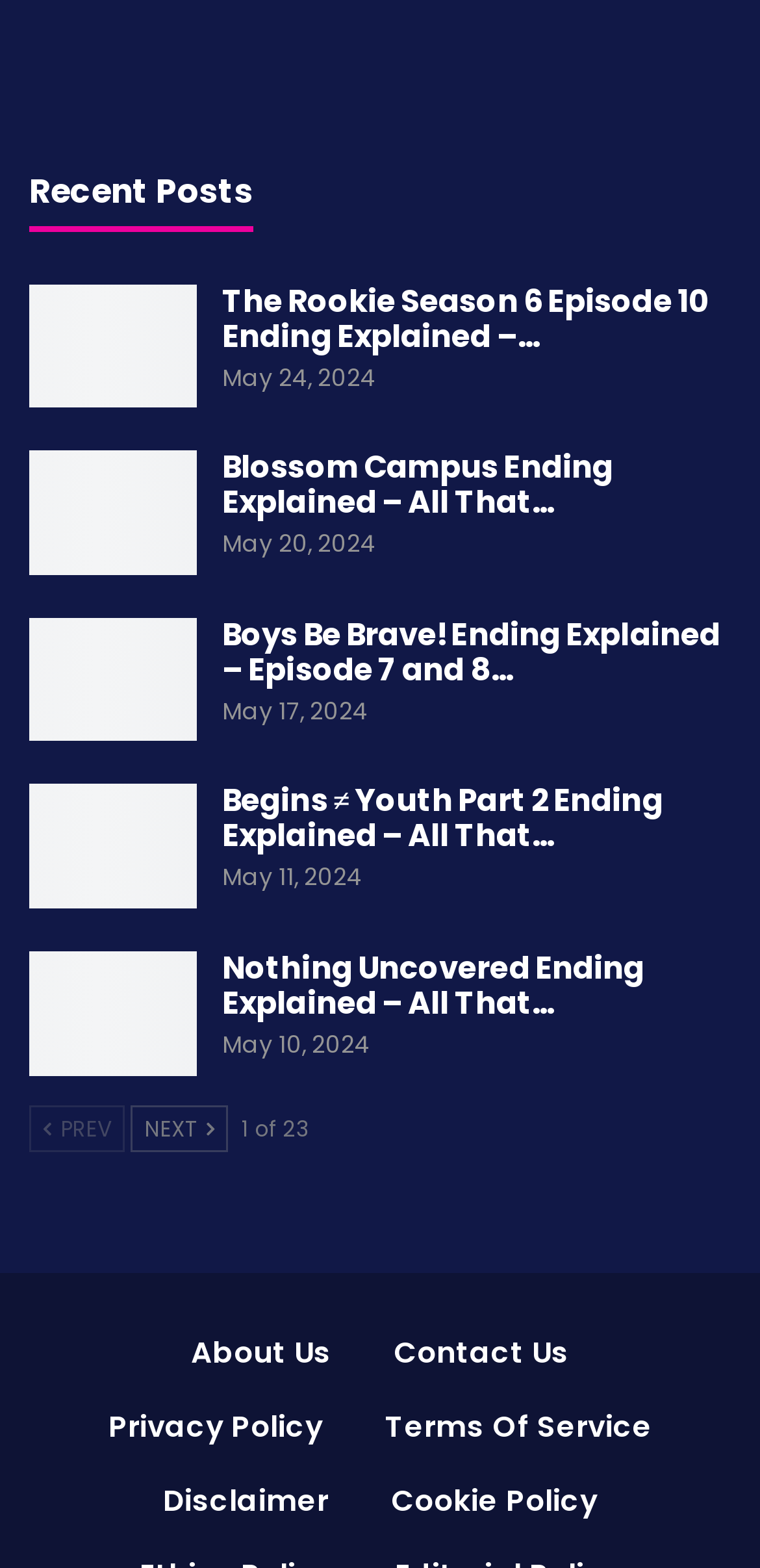Identify the bounding box coordinates of the specific part of the webpage to click to complete this instruction: "View previous page".

[0.038, 0.705, 0.164, 0.734]